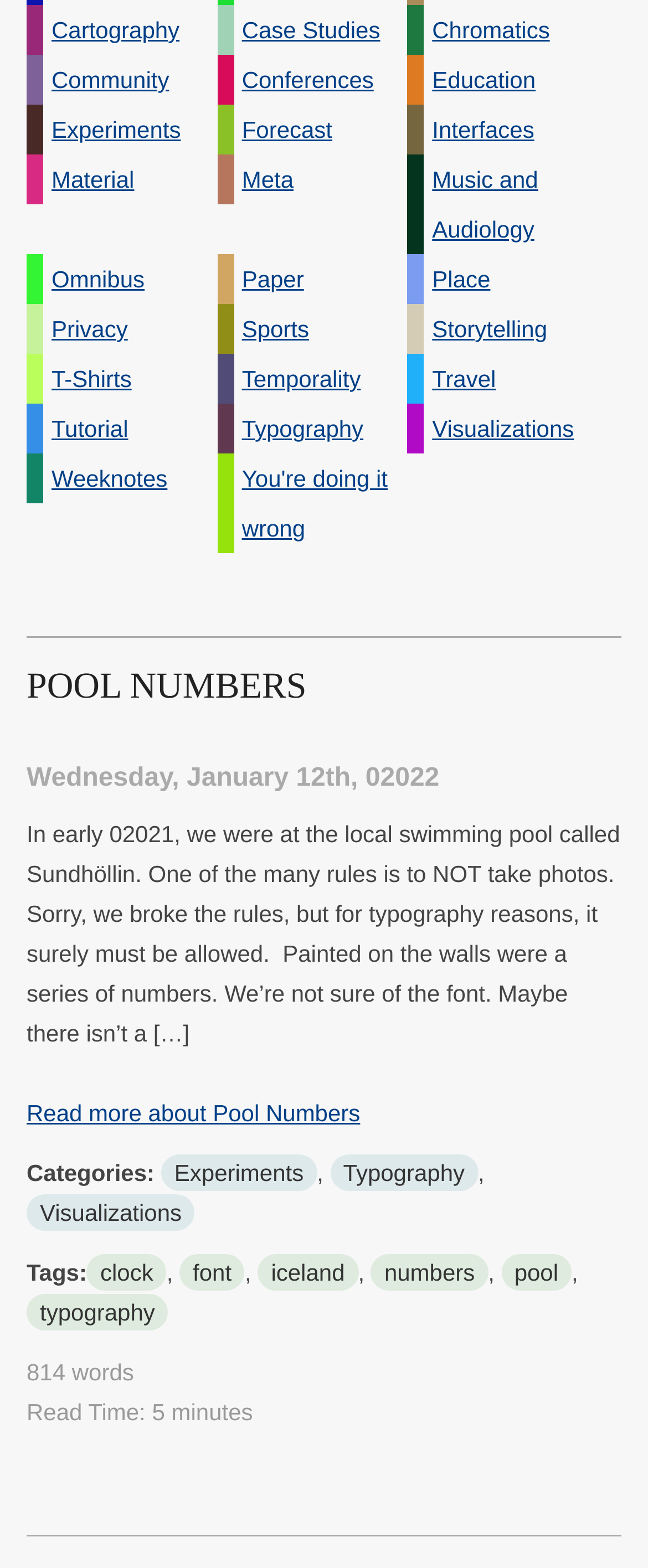Predict the bounding box for the UI component with the following description: "Read more about Pool Numbers".

[0.041, 0.697, 0.959, 0.722]